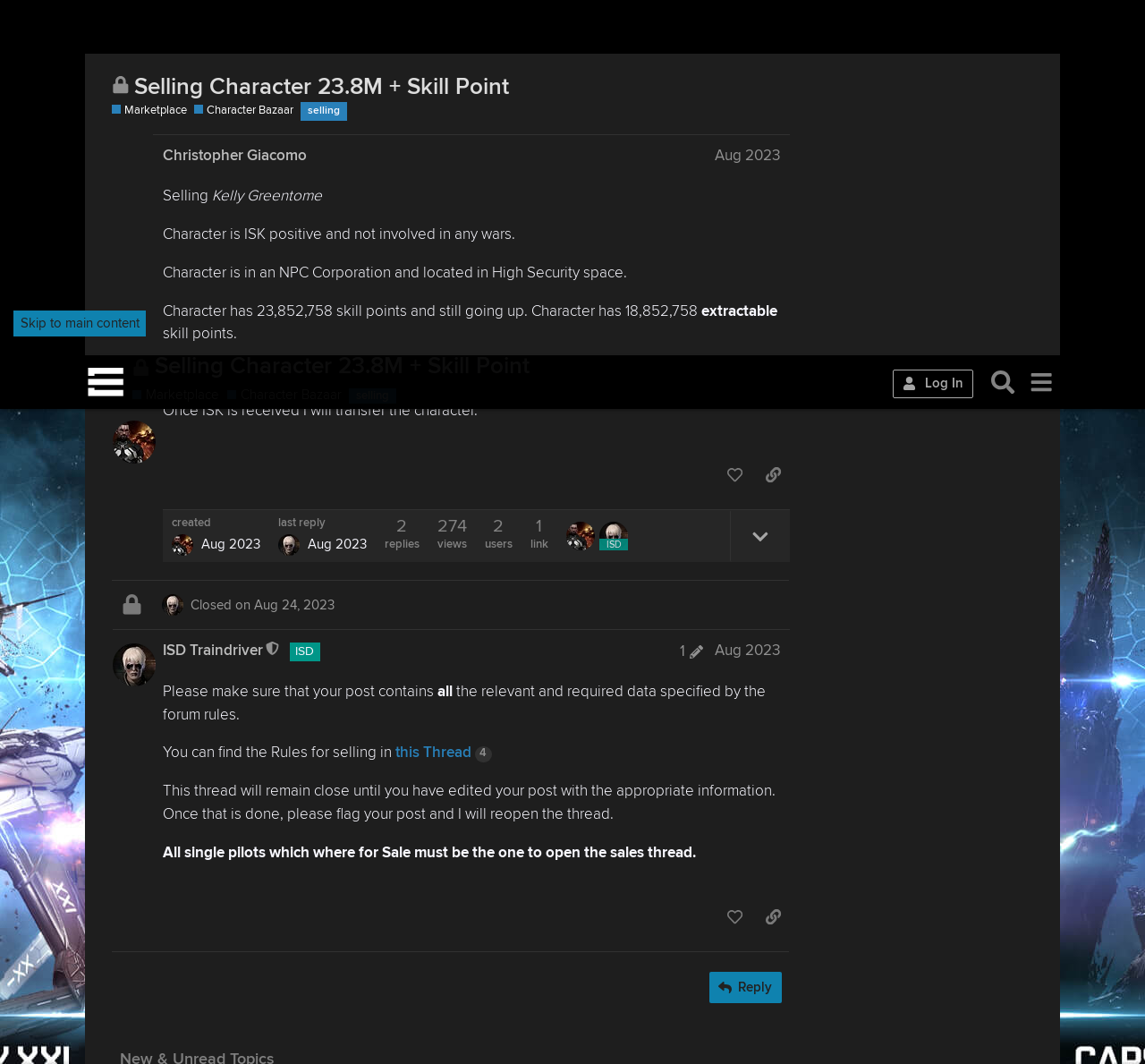What is the price of the character?
Refer to the screenshot and answer in one word or phrase.

37,625,000,000 OBO